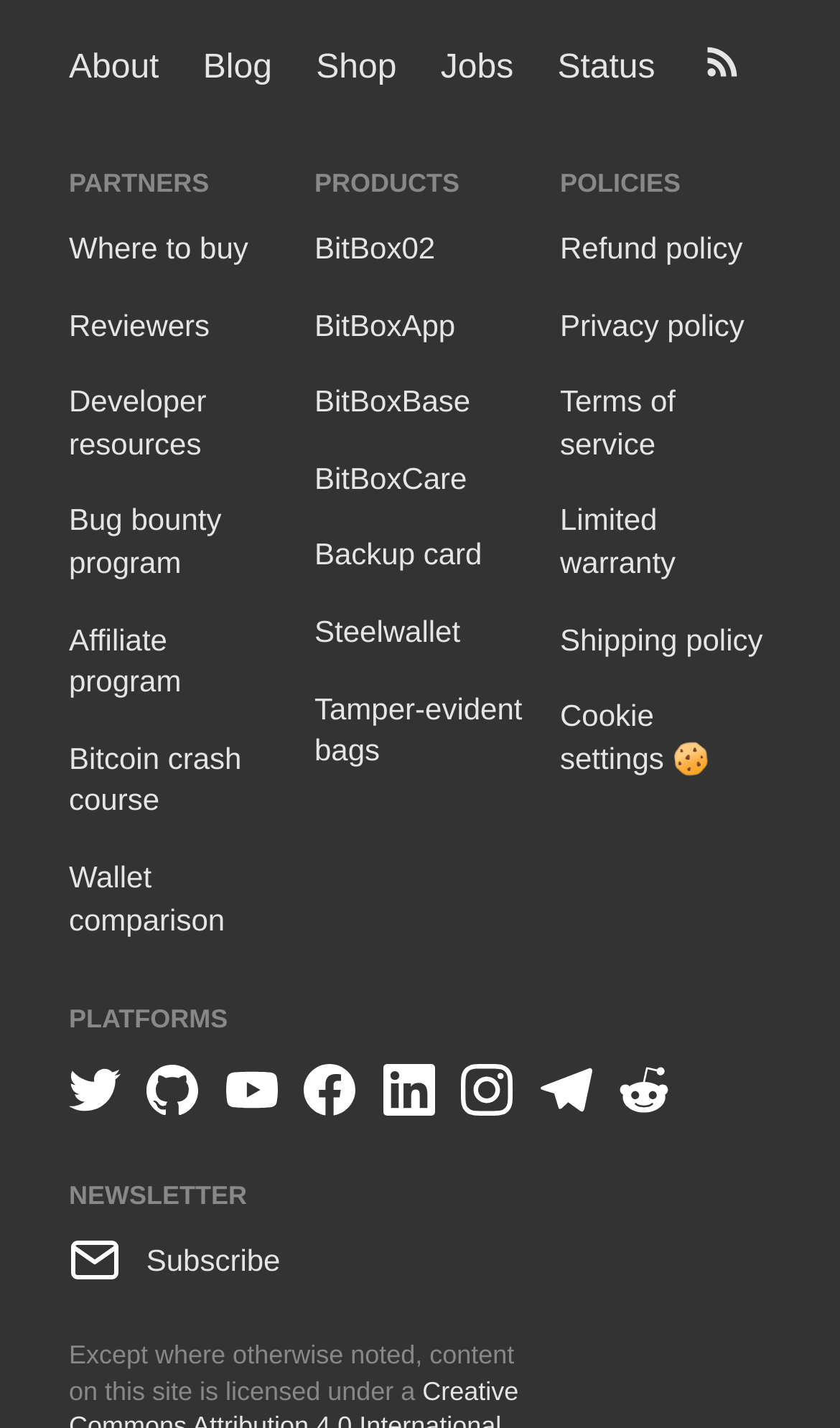Please give a concise answer to this question using a single word or phrase: 
How can I stay updated with BitBox news?

Subscribe to the newsletter